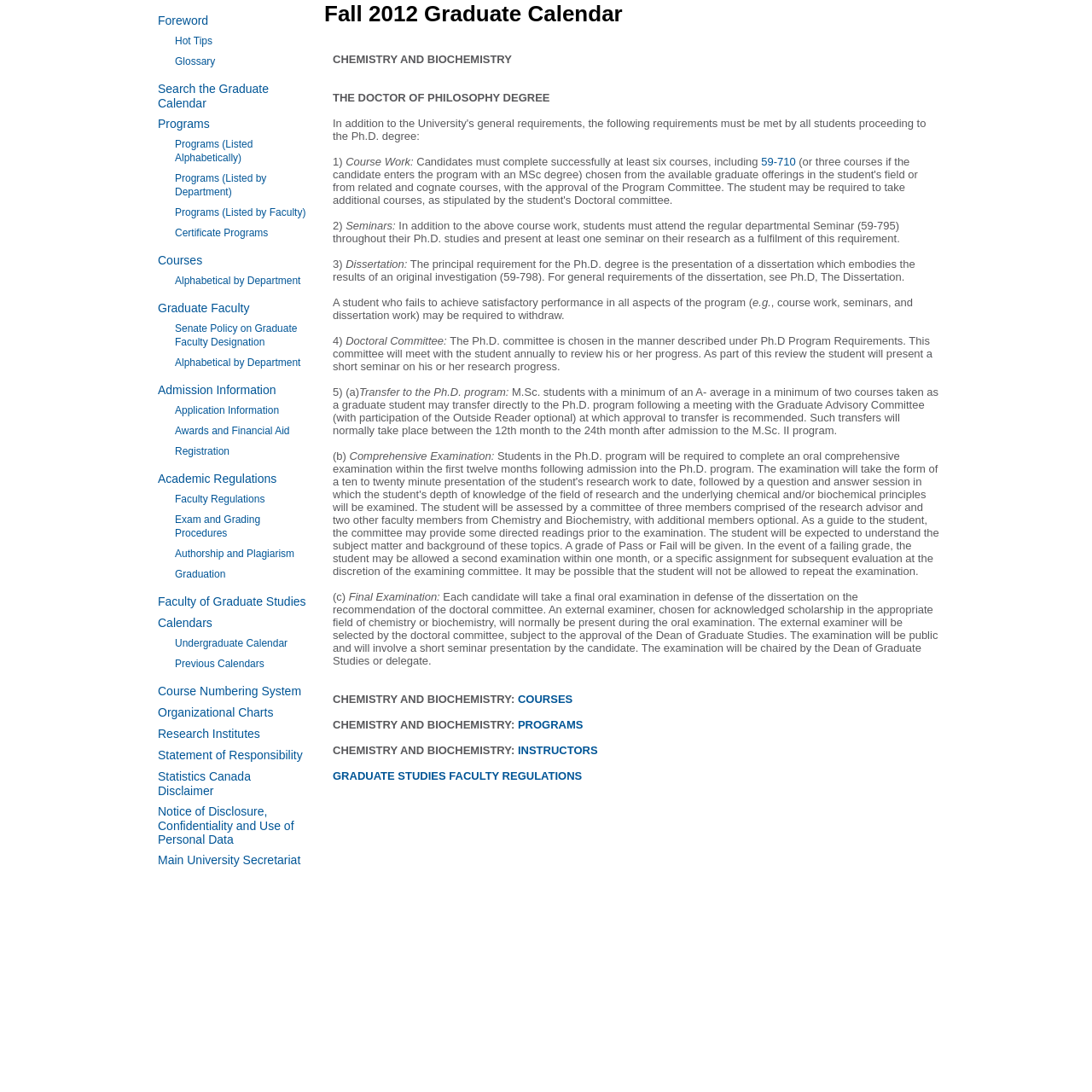Determine the main headline from the webpage and extract its text.

Fall 2012 Graduate Calendar